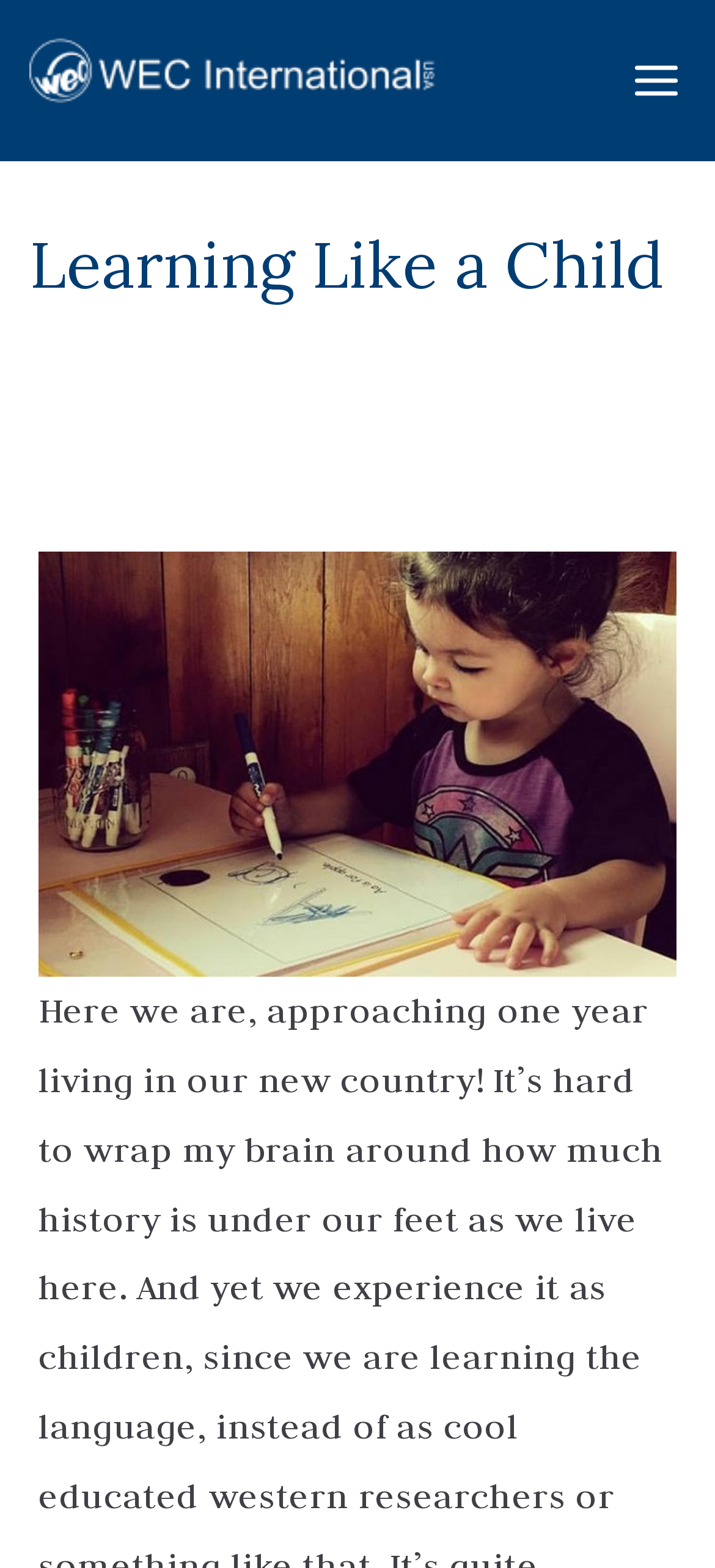Please examine the image and answer the question with a detailed explanation:
What is the purpose of the 'Primary Menu' button?

The 'Primary Menu' button is typically used to navigate the website and access different sections or pages. Its presence on the top-right corner of the webpage suggests that it is used for navigation purposes.